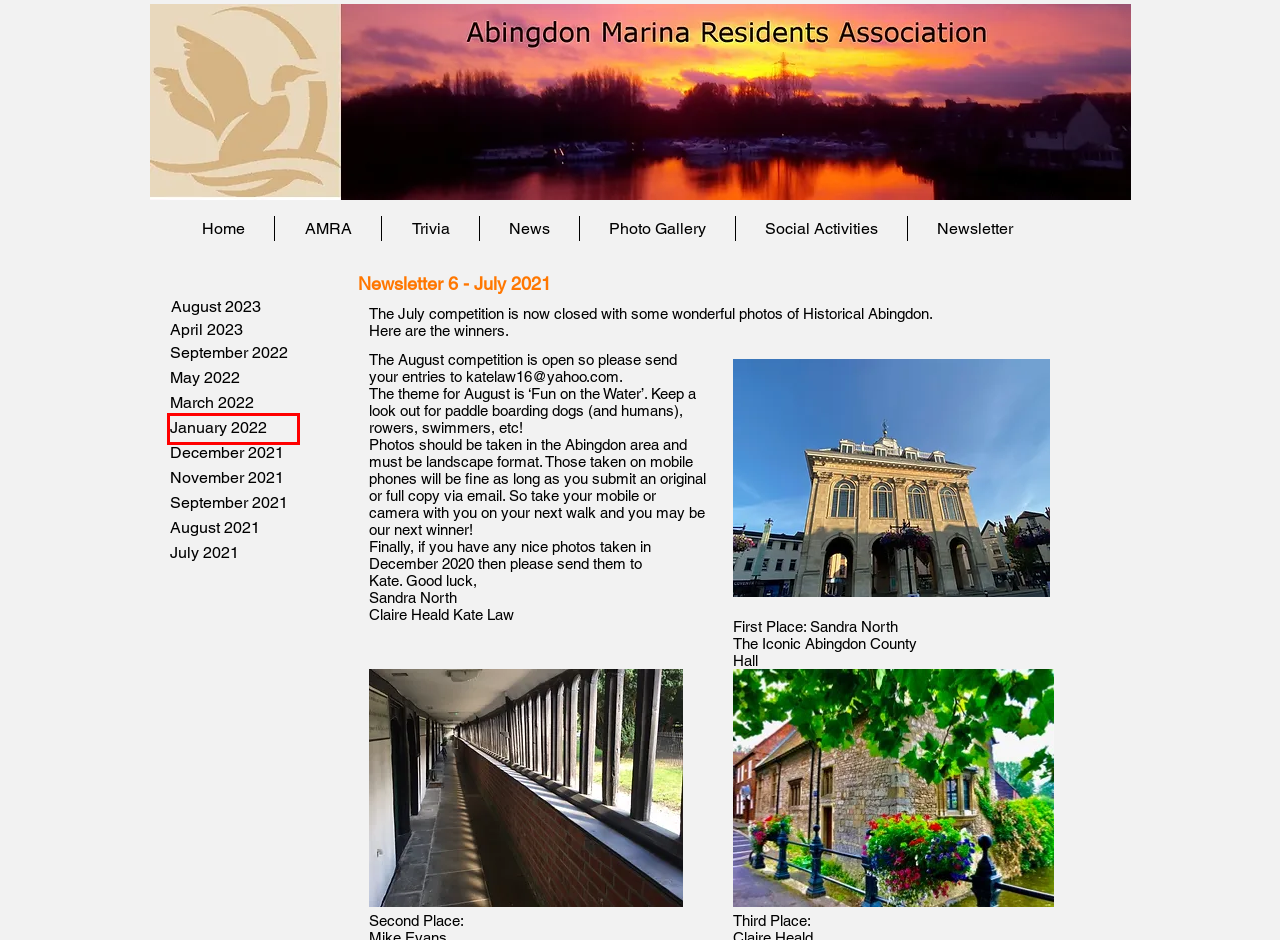Observe the provided screenshot of a webpage with a red bounding box around a specific UI element. Choose the webpage description that best fits the new webpage after you click on the highlighted element. These are your options:
A. November 2021 | Home
B. December 2021 | Home
C. September 2022 | Home
D. AMRA | Home
E. Trivia | Home
F. April 2023 | Home
G. Newsletter | Home
H. January 2022 | Home

H